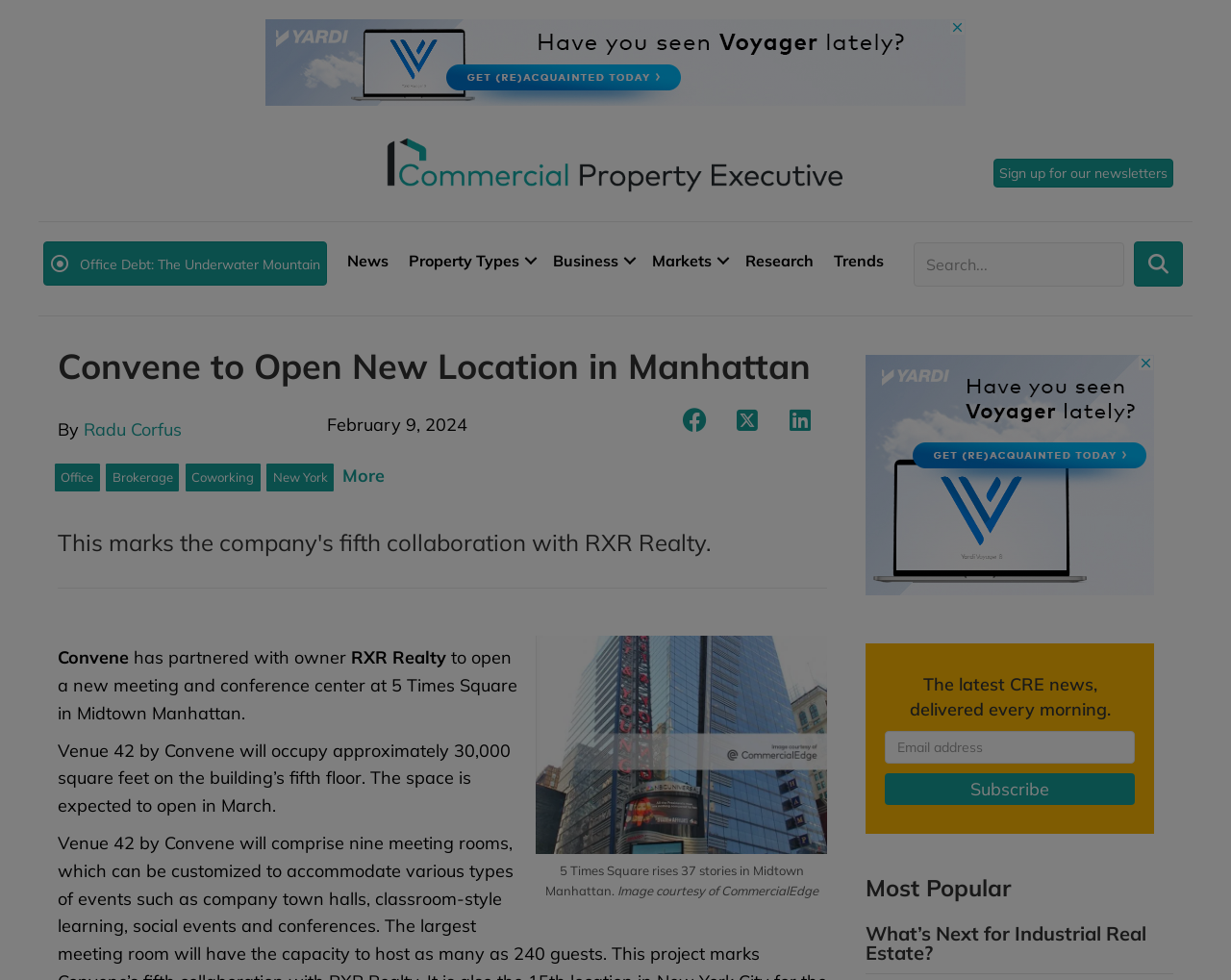Please specify the bounding box coordinates of the region to click in order to perform the following instruction: "Subscribe to the newsletter".

[0.719, 0.789, 0.922, 0.822]